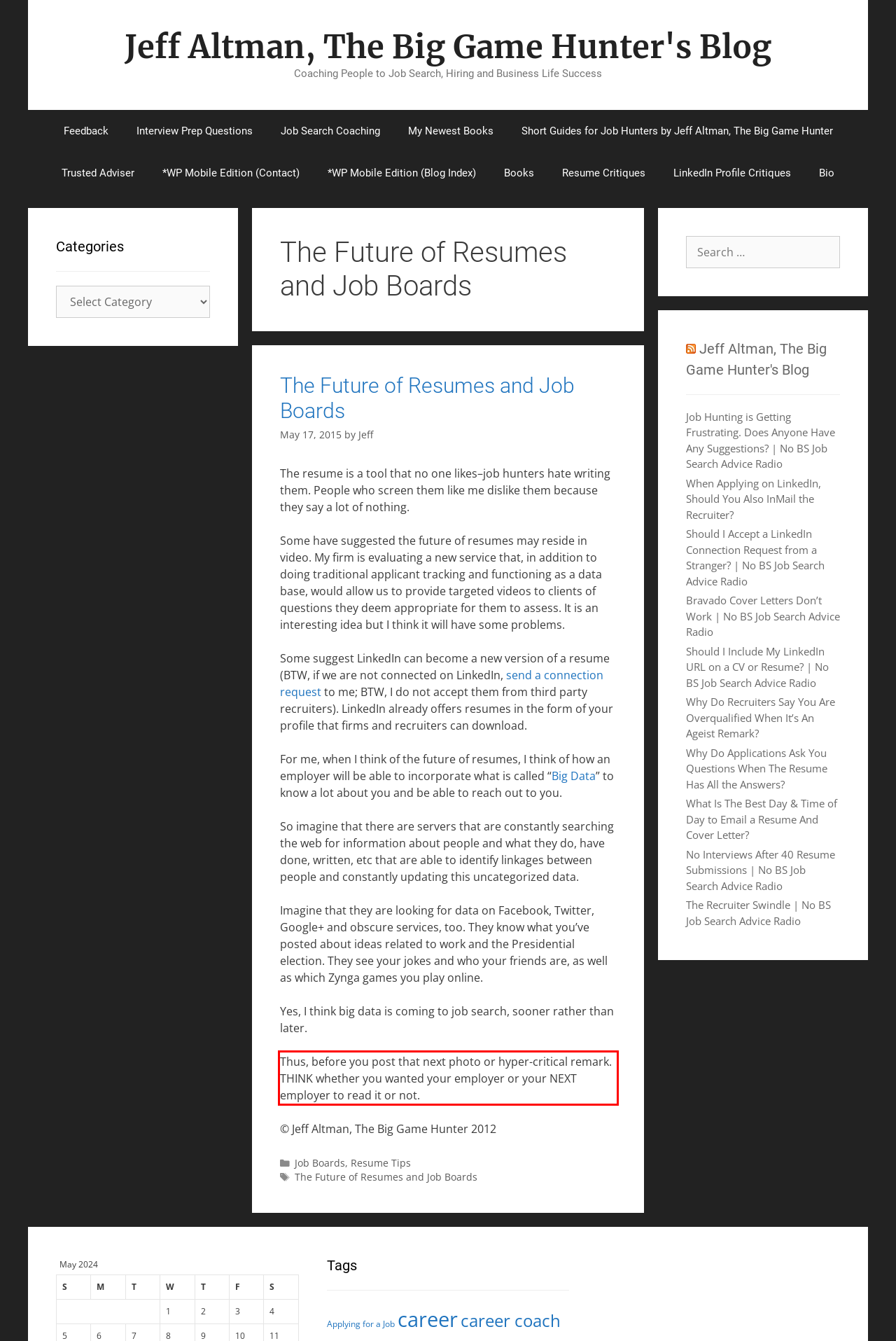There is a screenshot of a webpage with a red bounding box around a UI element. Please use OCR to extract the text within the red bounding box.

Thus, before you post that next photo or hyper-critical remark. THINK whether you wanted your employer or your NEXT employer to read it or not.